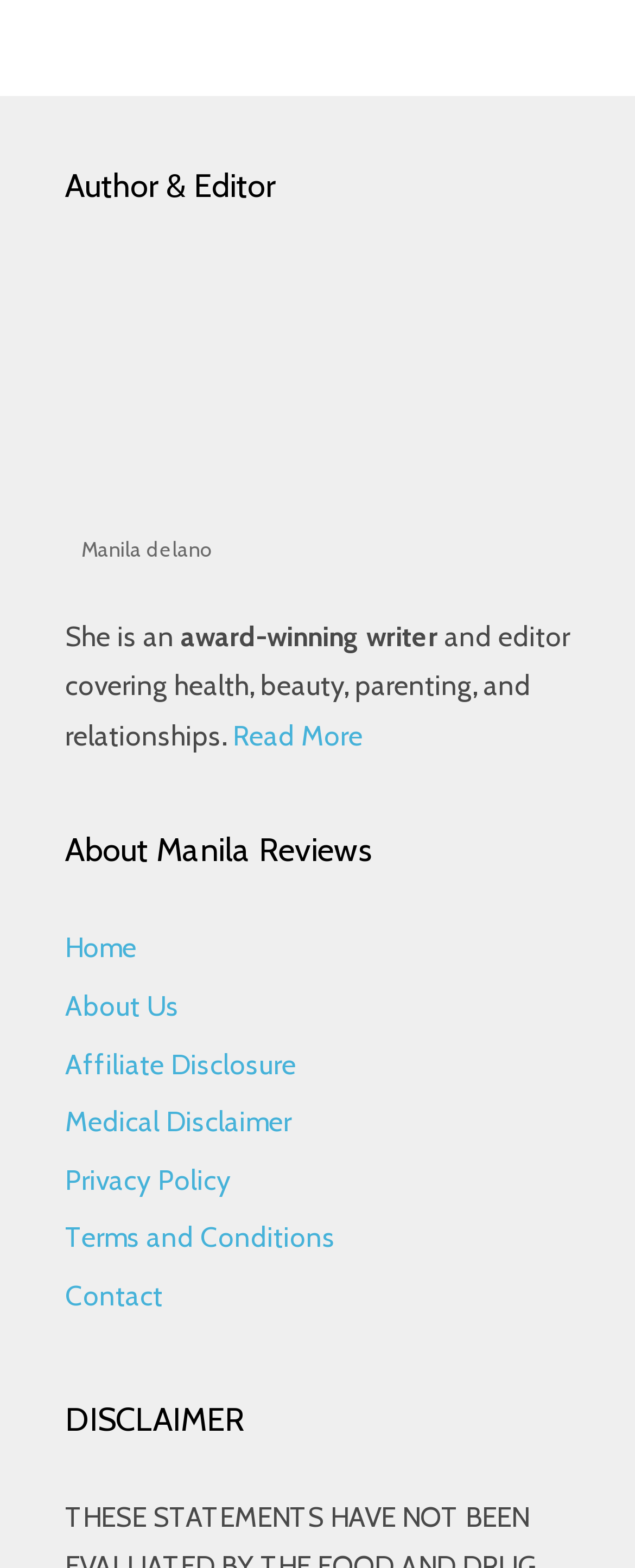Please examine the image and answer the question with a detailed explanation:
What is the profession of the author?

The profession of the author can be found in the static text 'She is an award-winning writer and editor covering health, beauty, parenting, and relationships.' which describes the author's profession and areas of expertise.